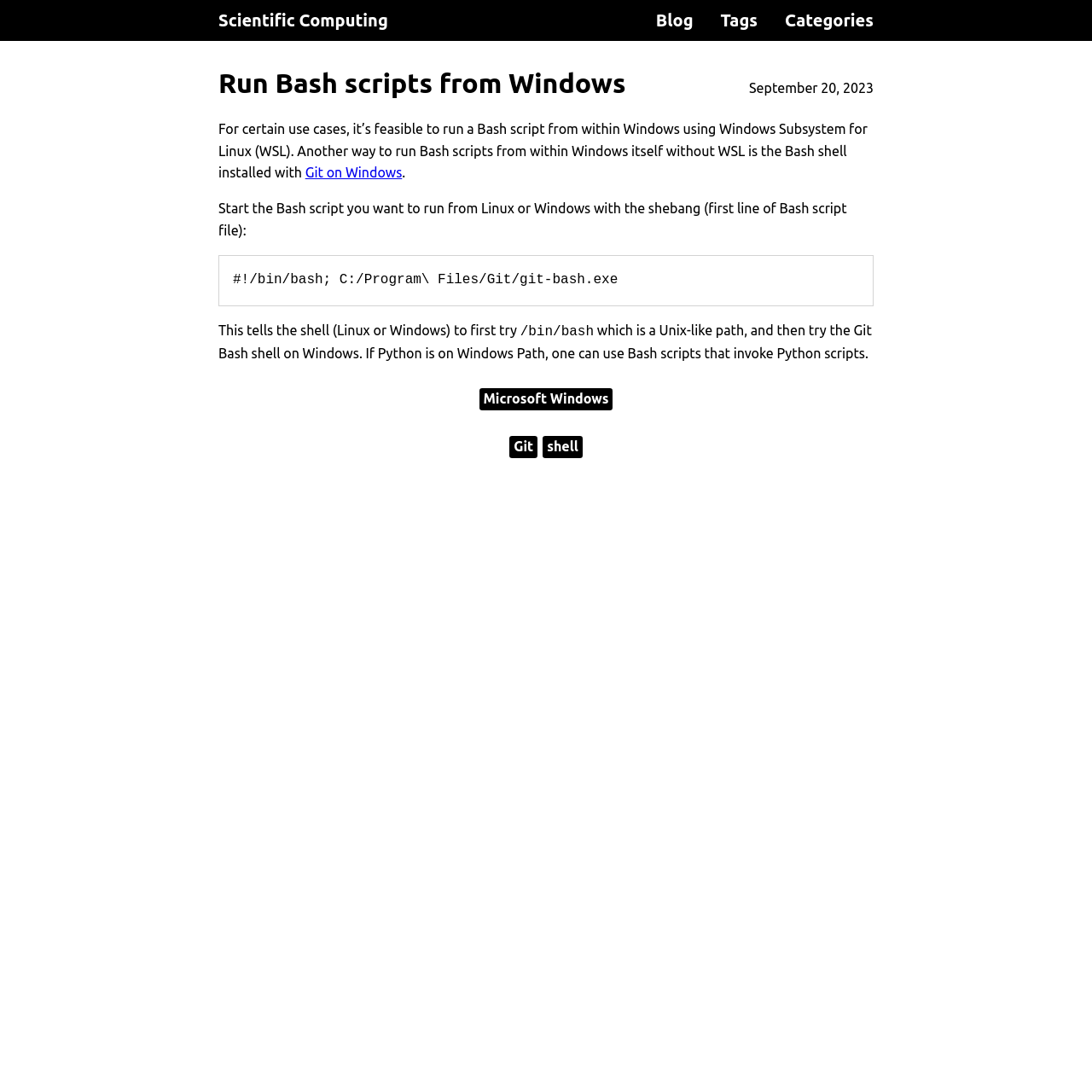Pinpoint the bounding box coordinates of the element that must be clicked to accomplish the following instruction: "Click on the 'Scientific Computing' link". The coordinates should be in the format of four float numbers between 0 and 1, i.e., [left, top, right, bottom].

[0.188, 0.0, 0.368, 0.038]